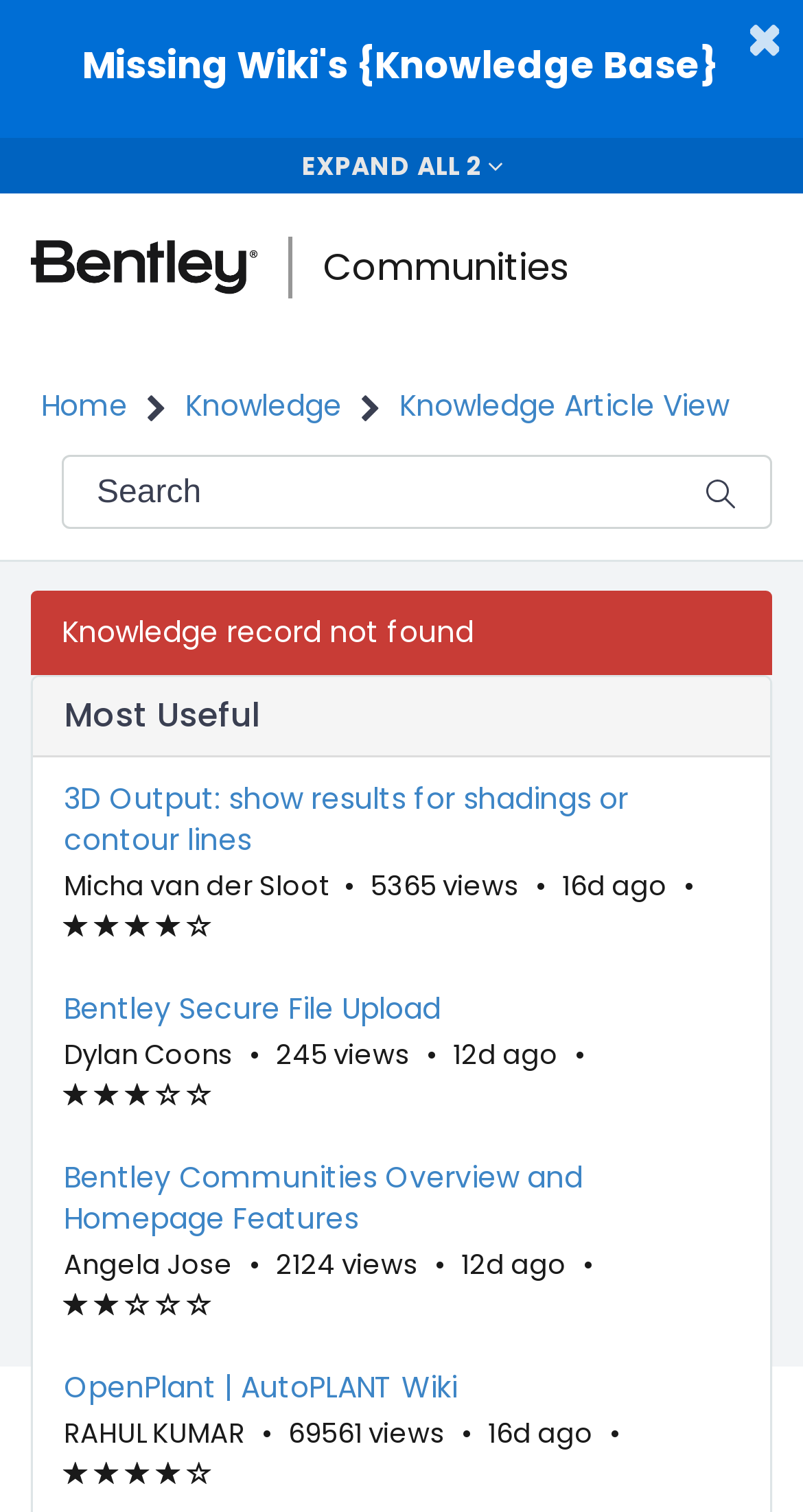Locate the bounding box coordinates of the element that should be clicked to fulfill the instruction: "Read more from original source".

None